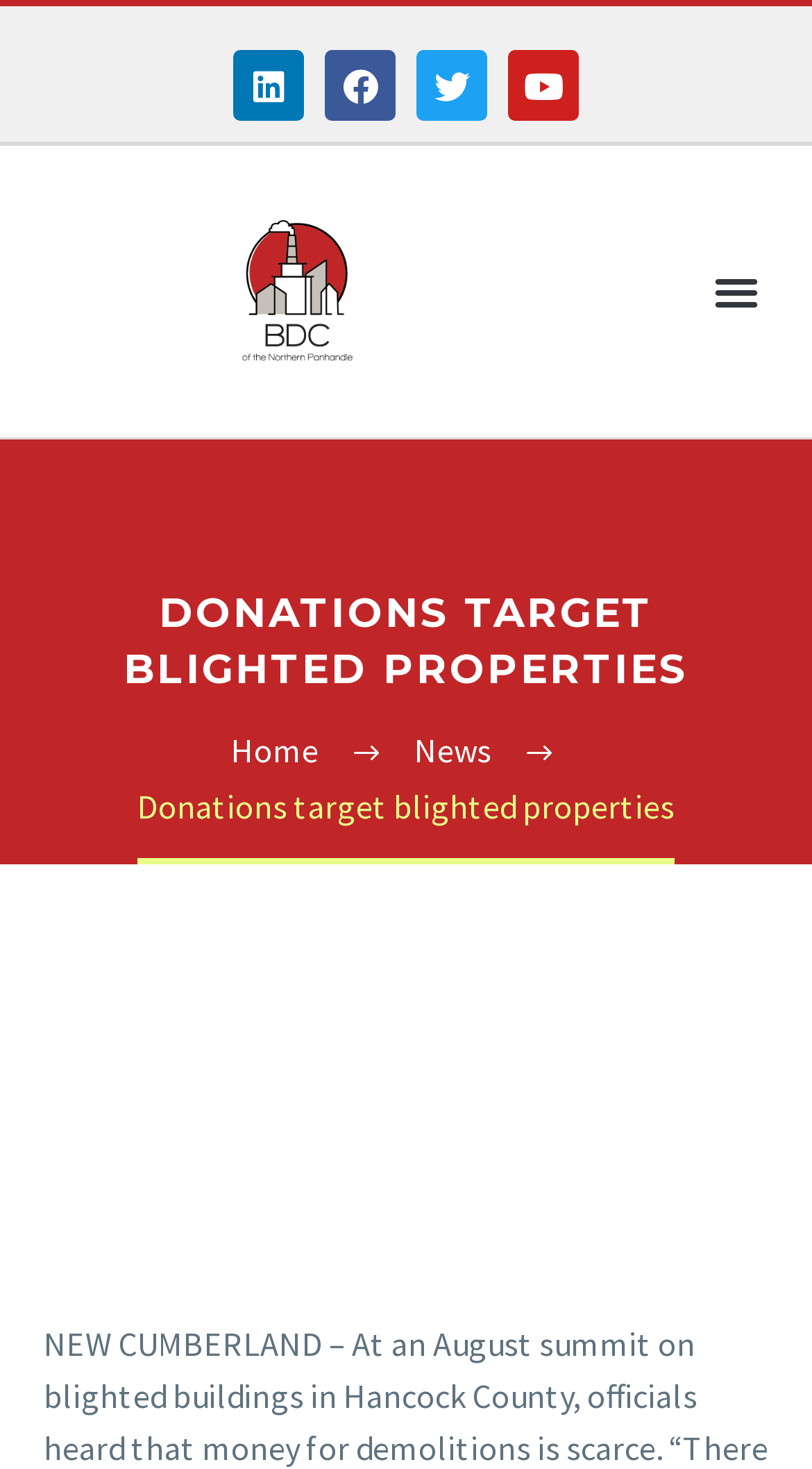Answer the question with a brief word or phrase:
Is the menu toggle button expanded?

No